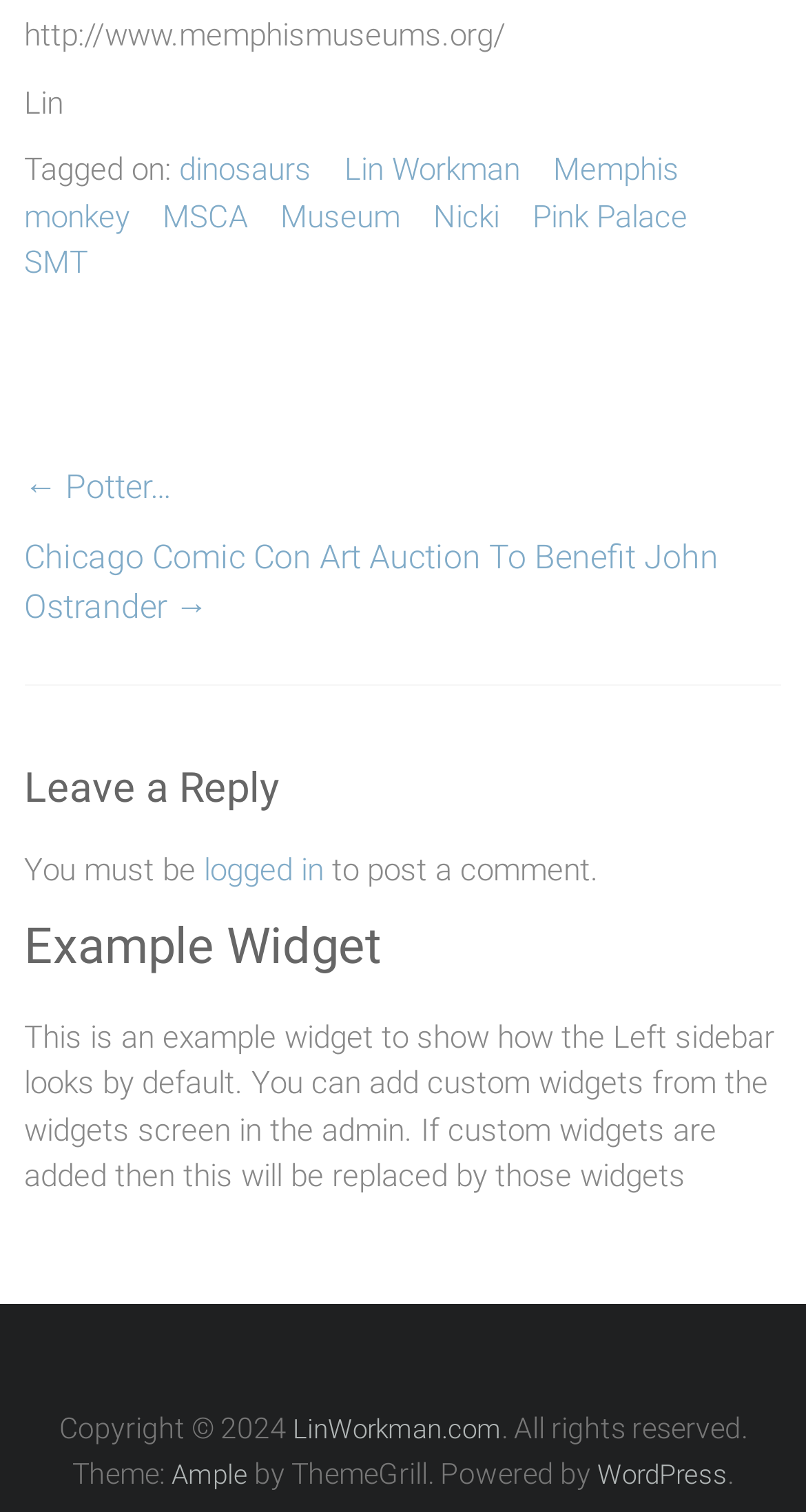How many links are there in the 'Tagged on:' section?
Provide a detailed and extensive answer to the question.

I counted the number of links in the 'Tagged on:' section by looking at the elements following the 'Tagged on:' text. I found five links: 'dinosaurs', 'Lin Workman', 'Memphis', 'MSCA', and 'Museum'.